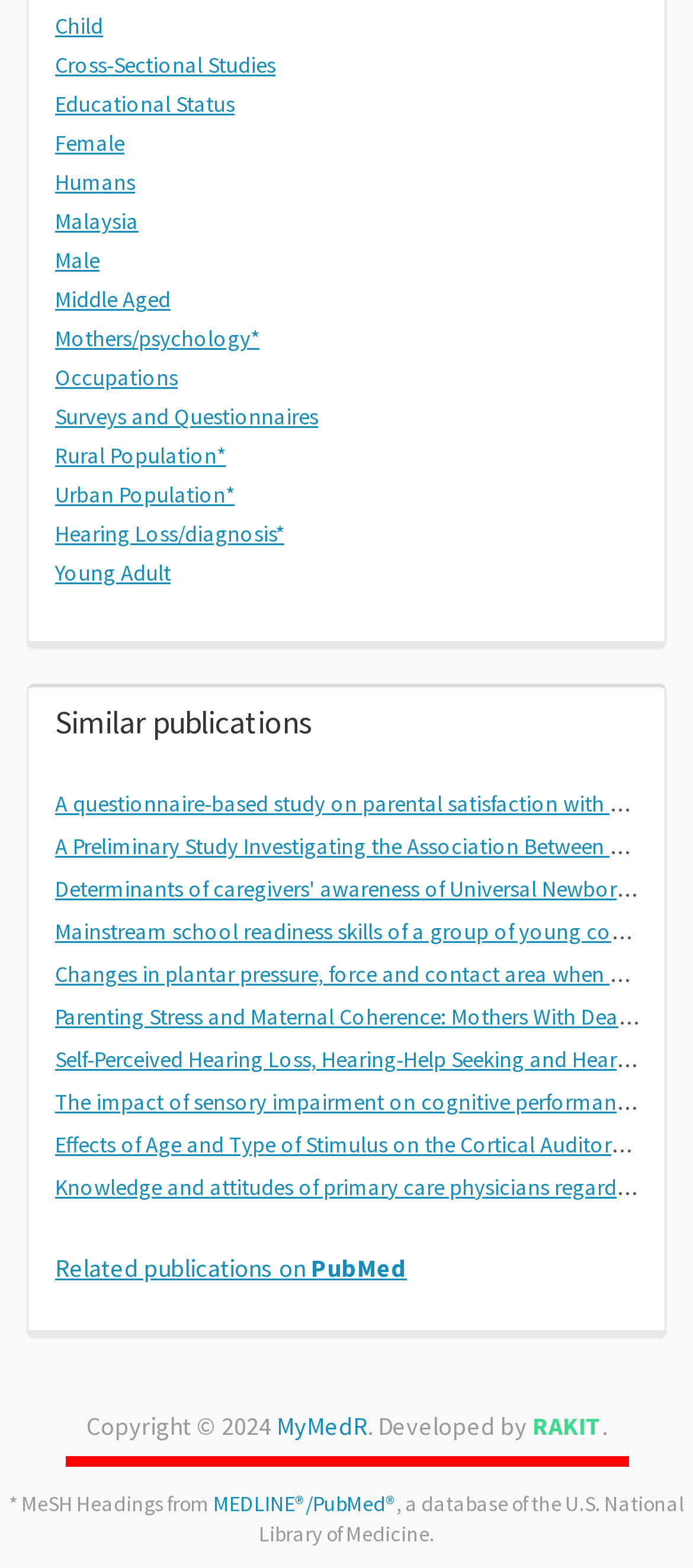What is the name of the related publication database?
By examining the image, provide a one-word or phrase answer.

PubMed